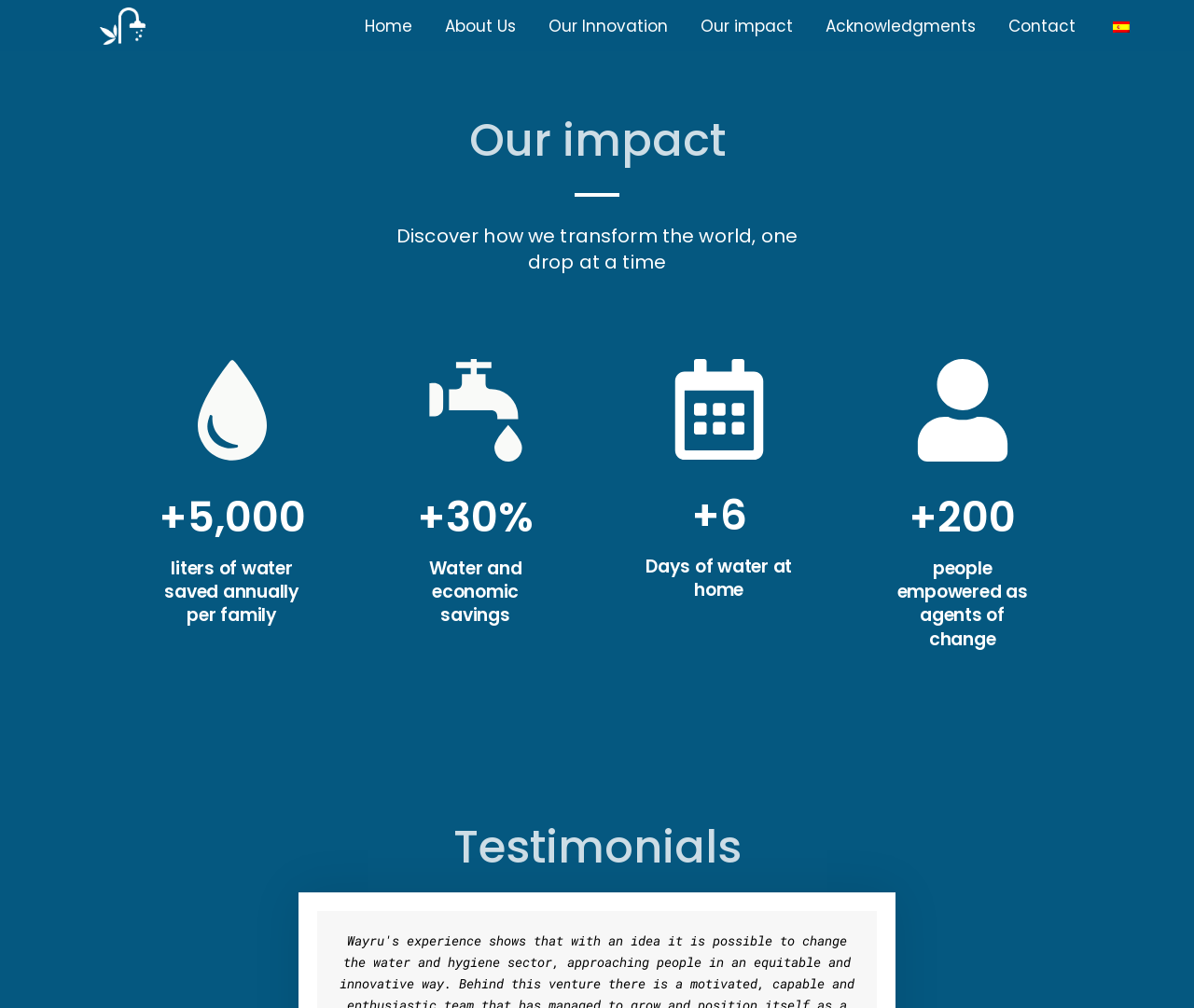Answer the question in a single word or phrase:
How many people are empowered as agents of change?

200